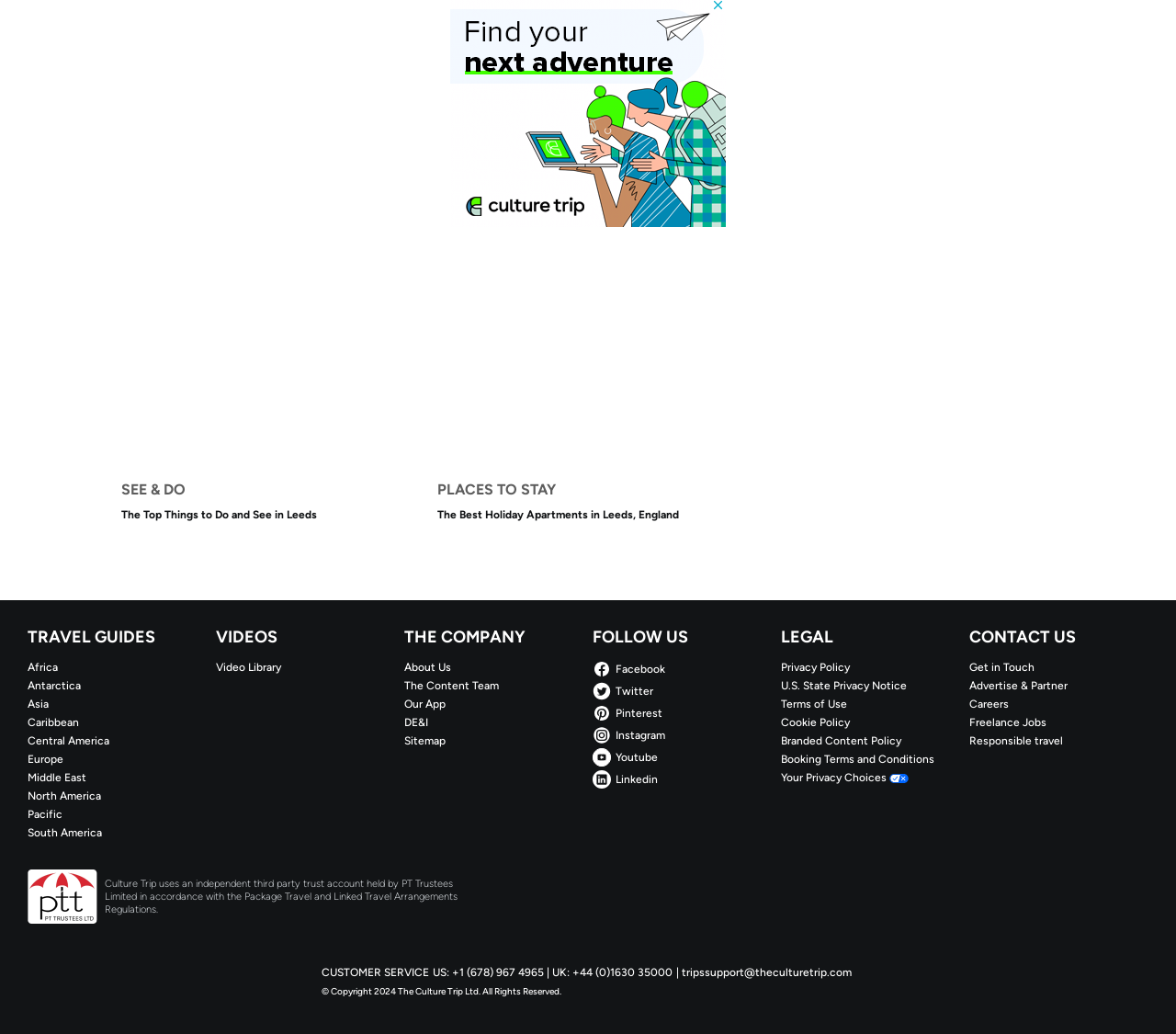Indicate the bounding box coordinates of the clickable region to achieve the following instruction: "read more about mountain engagement session."

None